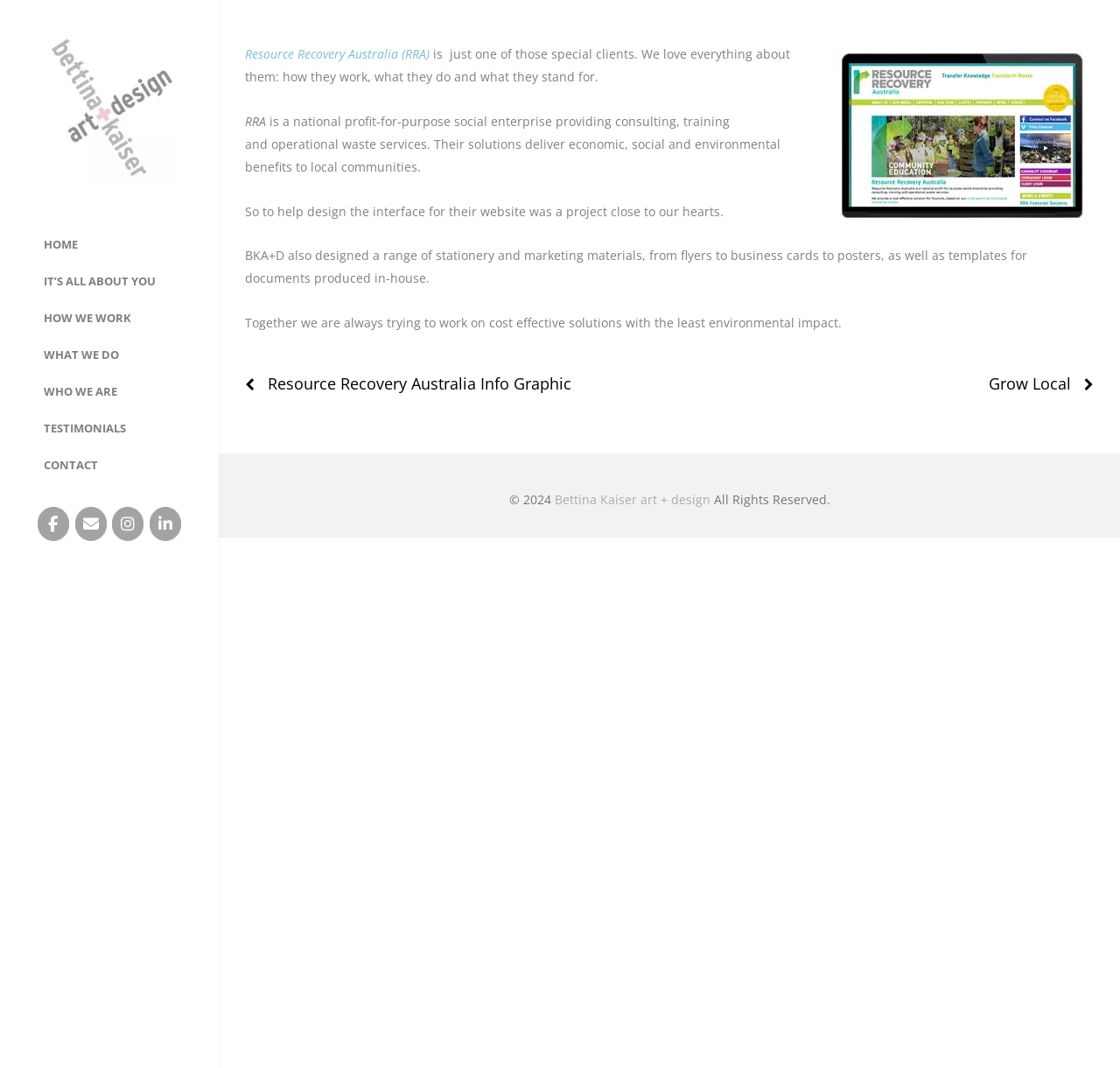Please find the bounding box coordinates for the clickable element needed to perform this instruction: "contact Bettina Kaiser art + design".

[0.0, 0.422, 0.127, 0.448]